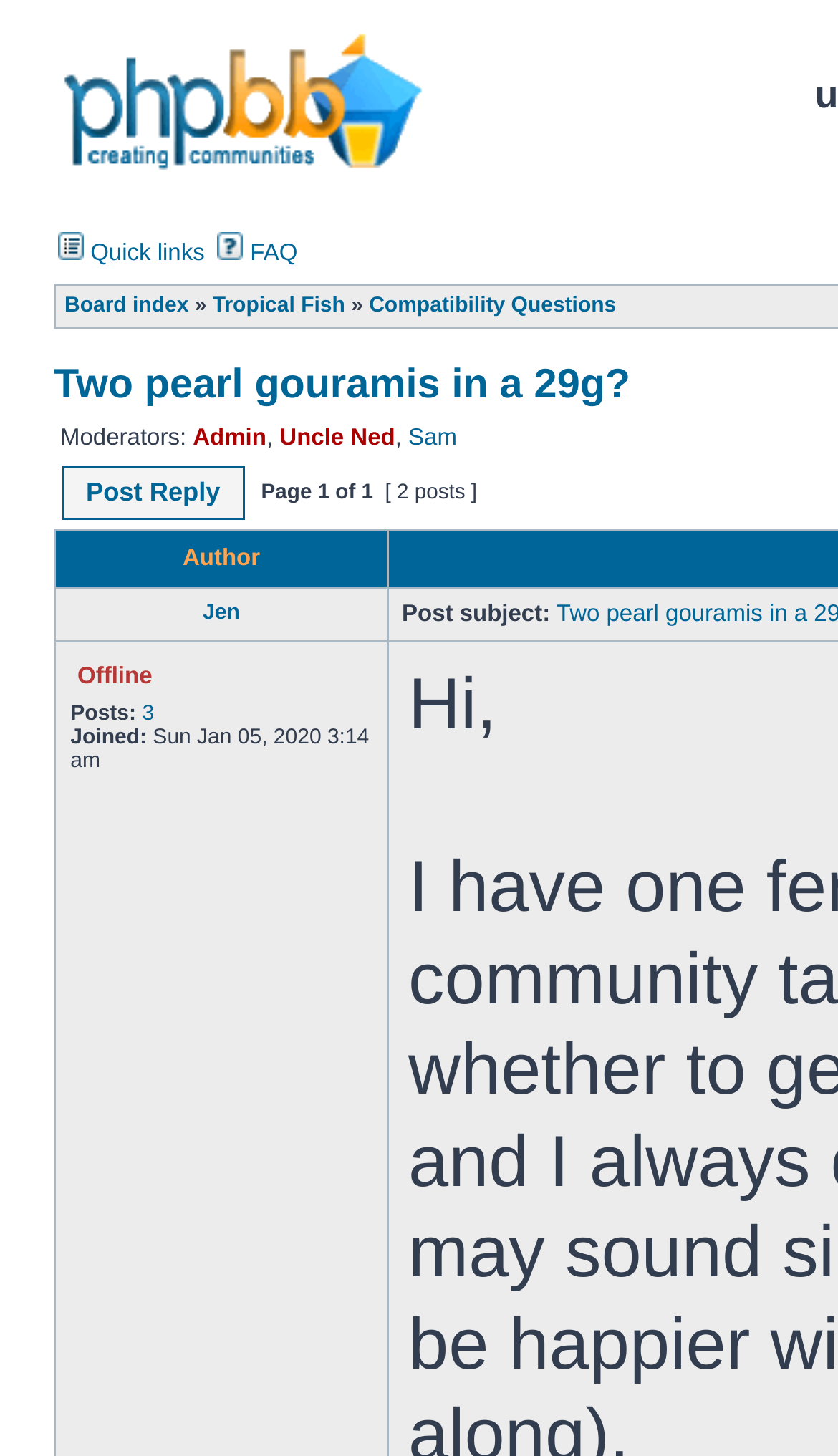Locate the bounding box coordinates of the clickable element to fulfill the following instruction: "Click on Quick links". Provide the coordinates as four float numbers between 0 and 1 in the format [left, top, right, bottom].

[0.069, 0.165, 0.244, 0.183]